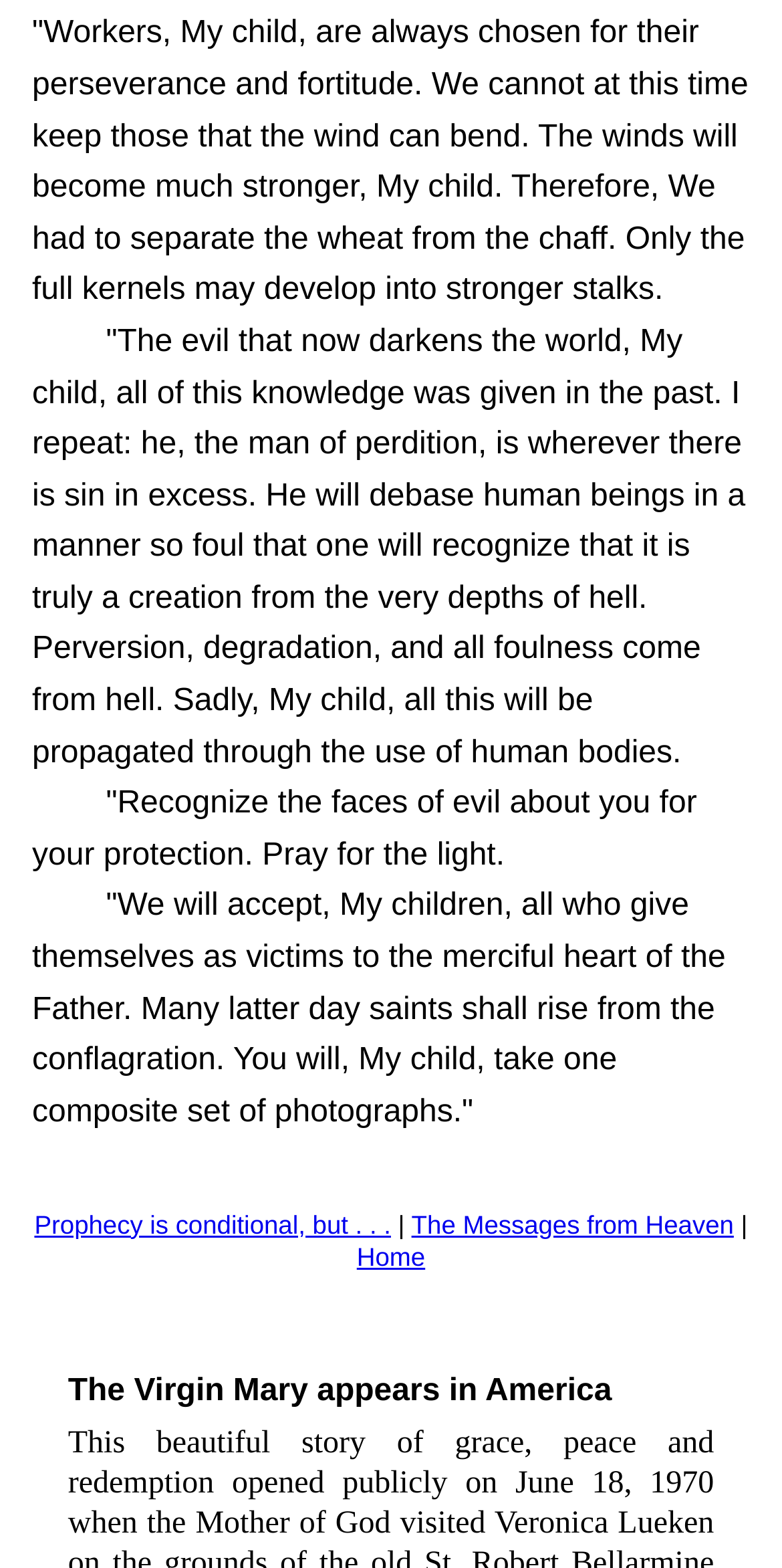Find the UI element described as: "01530 440000" and predict its bounding box coordinates. Ensure the coordinates are four float numbers between 0 and 1, [left, top, right, bottom].

None